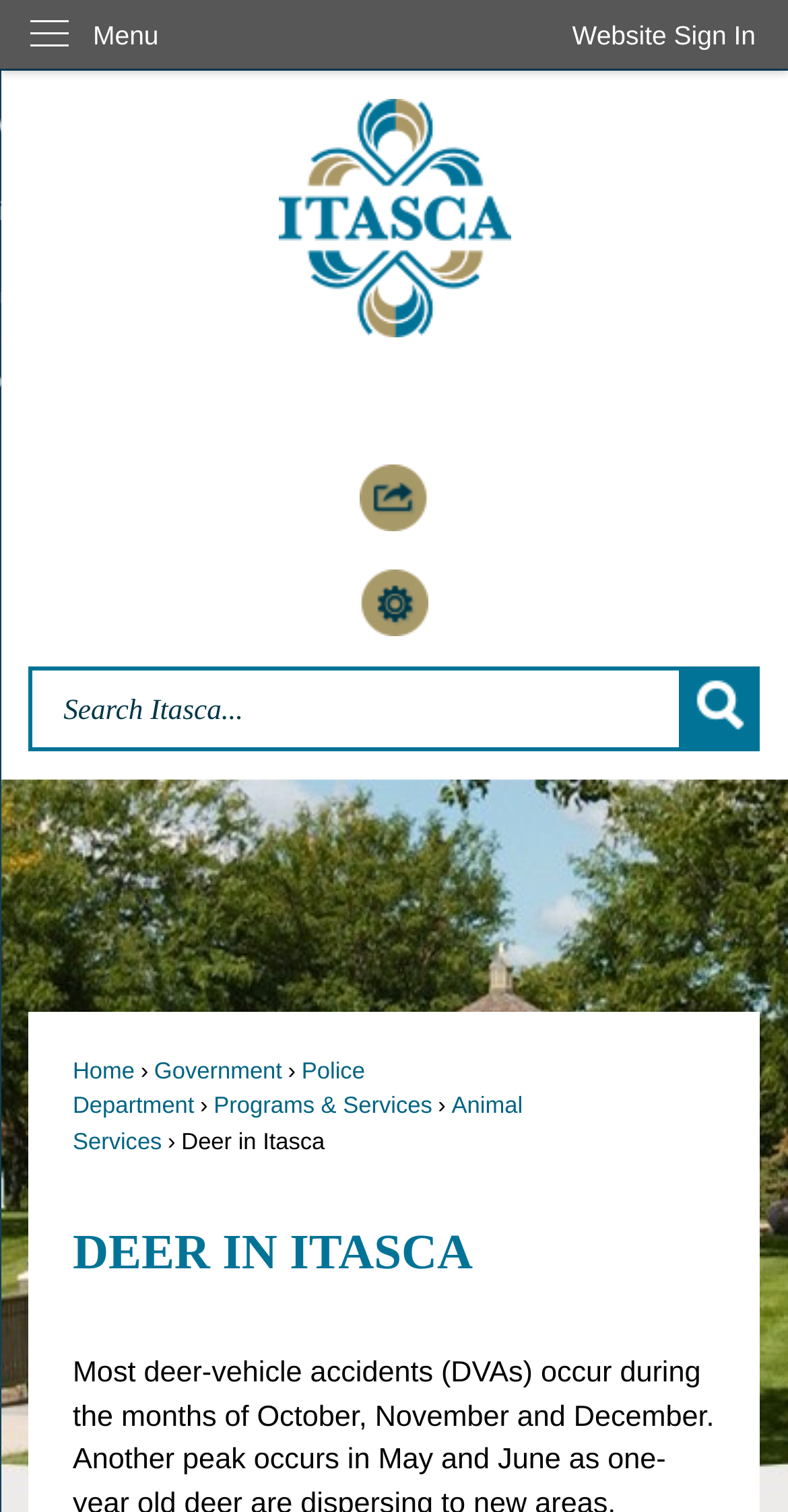What is the purpose of the 'Search' region?
With the help of the image, please provide a detailed response to the question.

I inferred the purpose of the 'Search' region by looking at the textbox and button elements within it, which suggest that it is a search functionality.